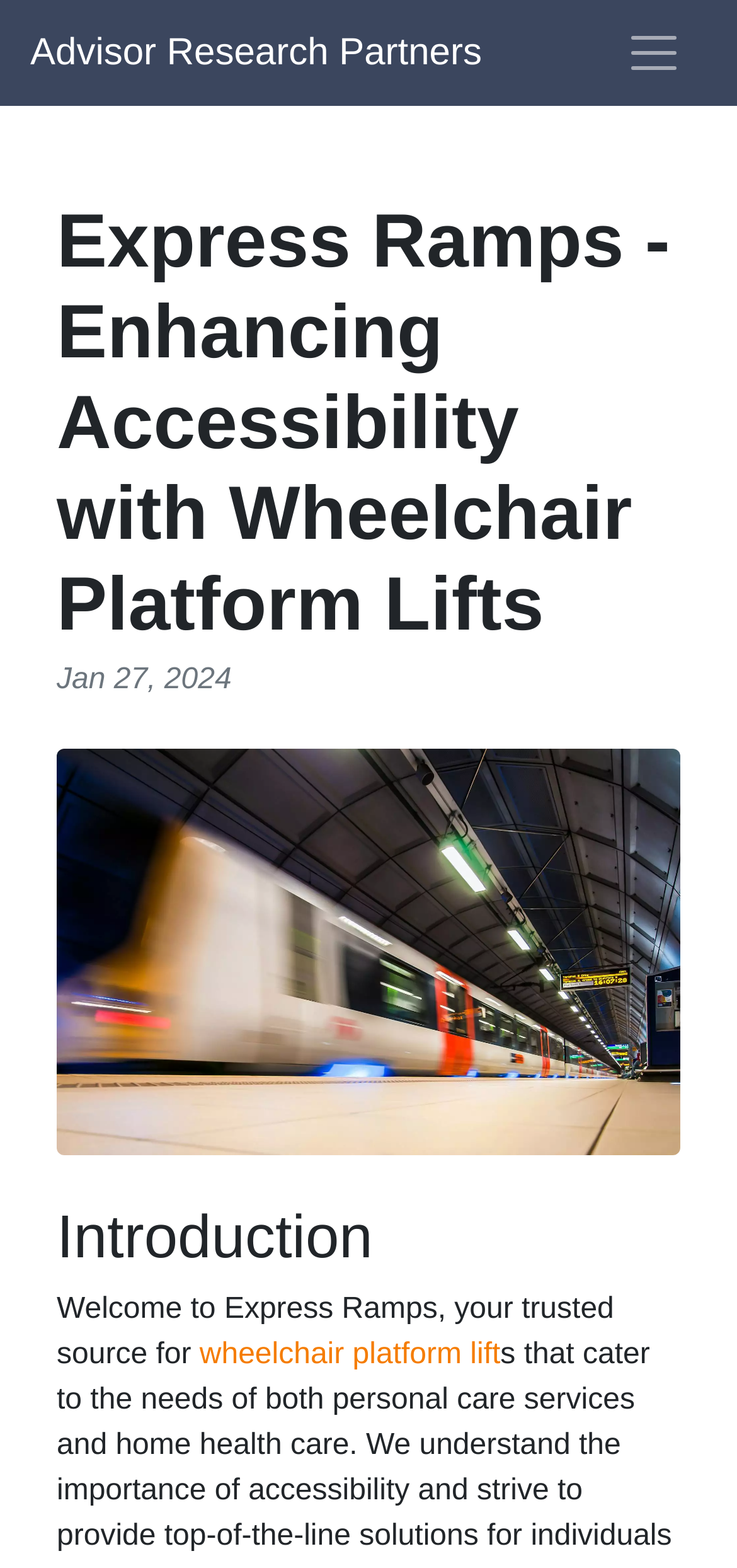What is the date mentioned on the webpage?
Please answer using one word or phrase, based on the screenshot.

Jan 27, 2024